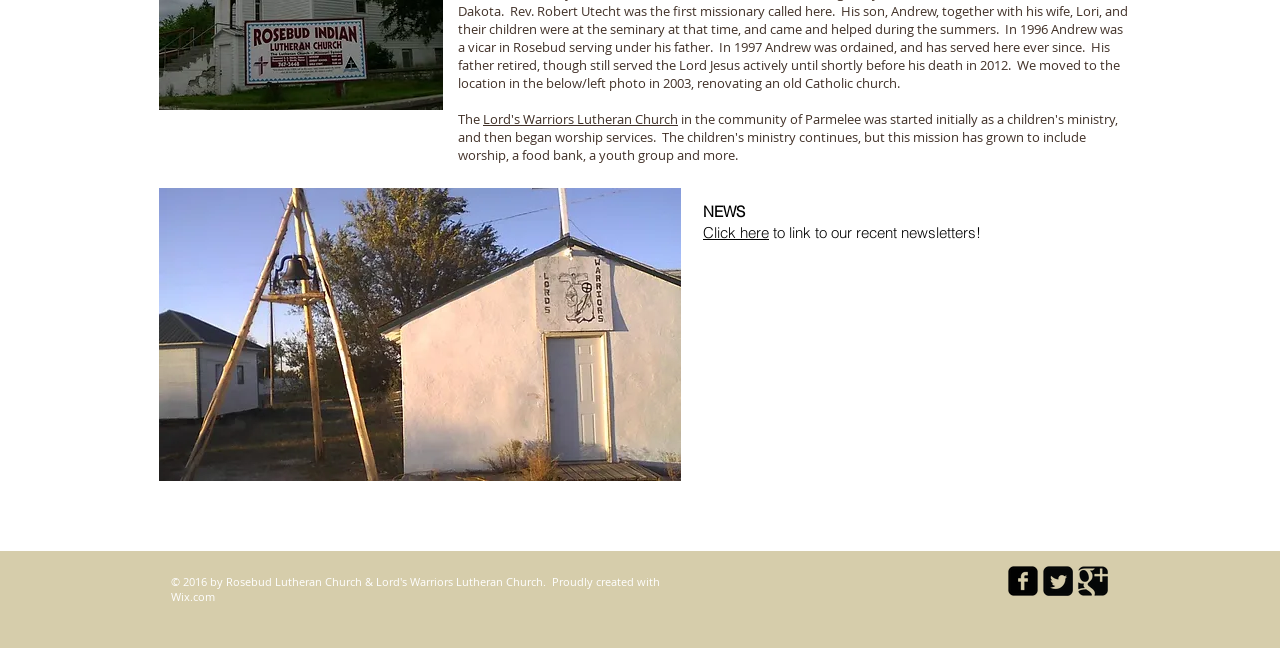Bounding box coordinates should be in the format (top-left x, top-left y, bottom-right x, bottom-right y) and all values should be floating point numbers between 0 and 1. Determine the bounding box coordinate for the UI element described as: Facebook

None